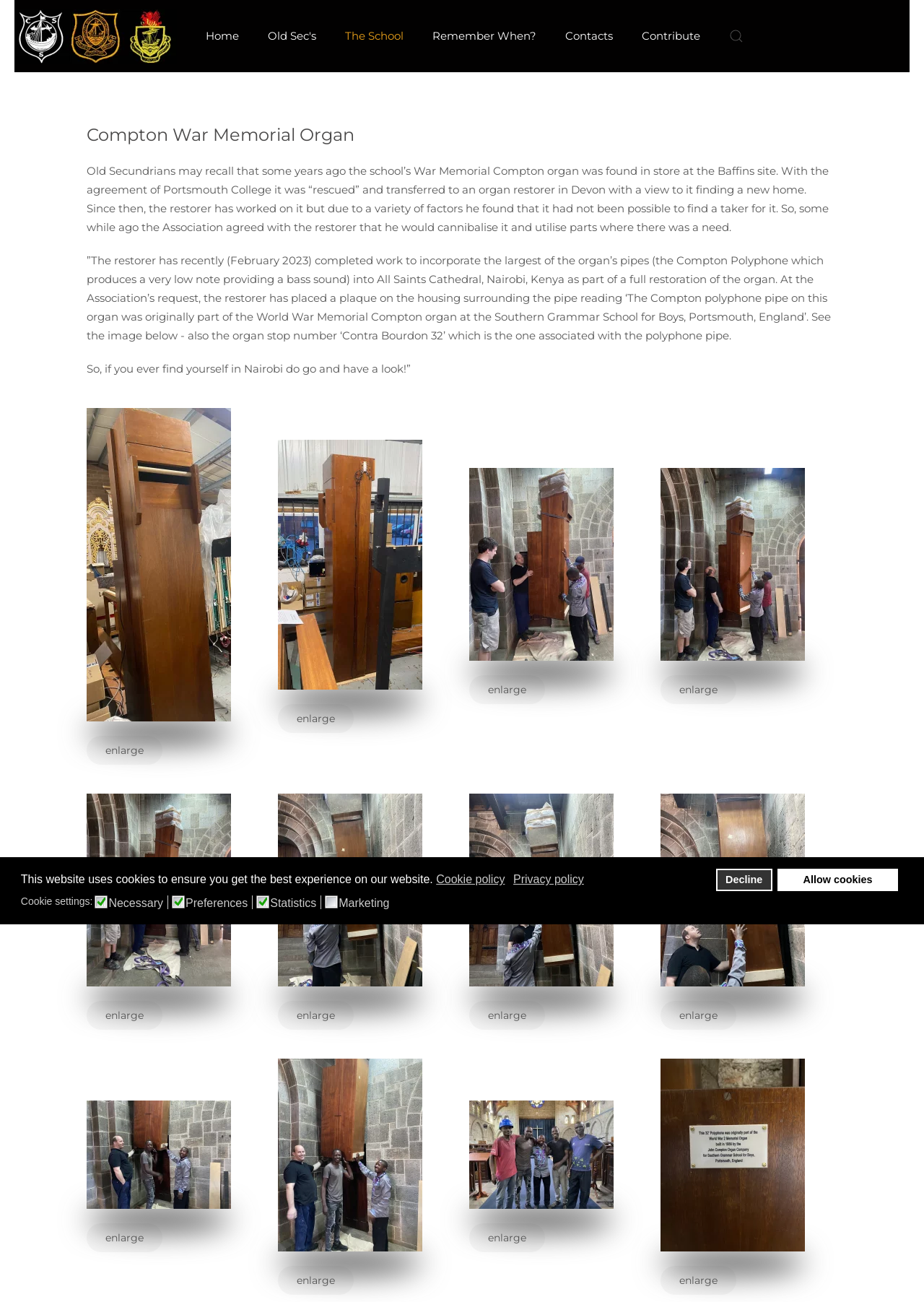Can you find the bounding box coordinates of the area I should click to execute the following instruction: "View recent posts"?

None